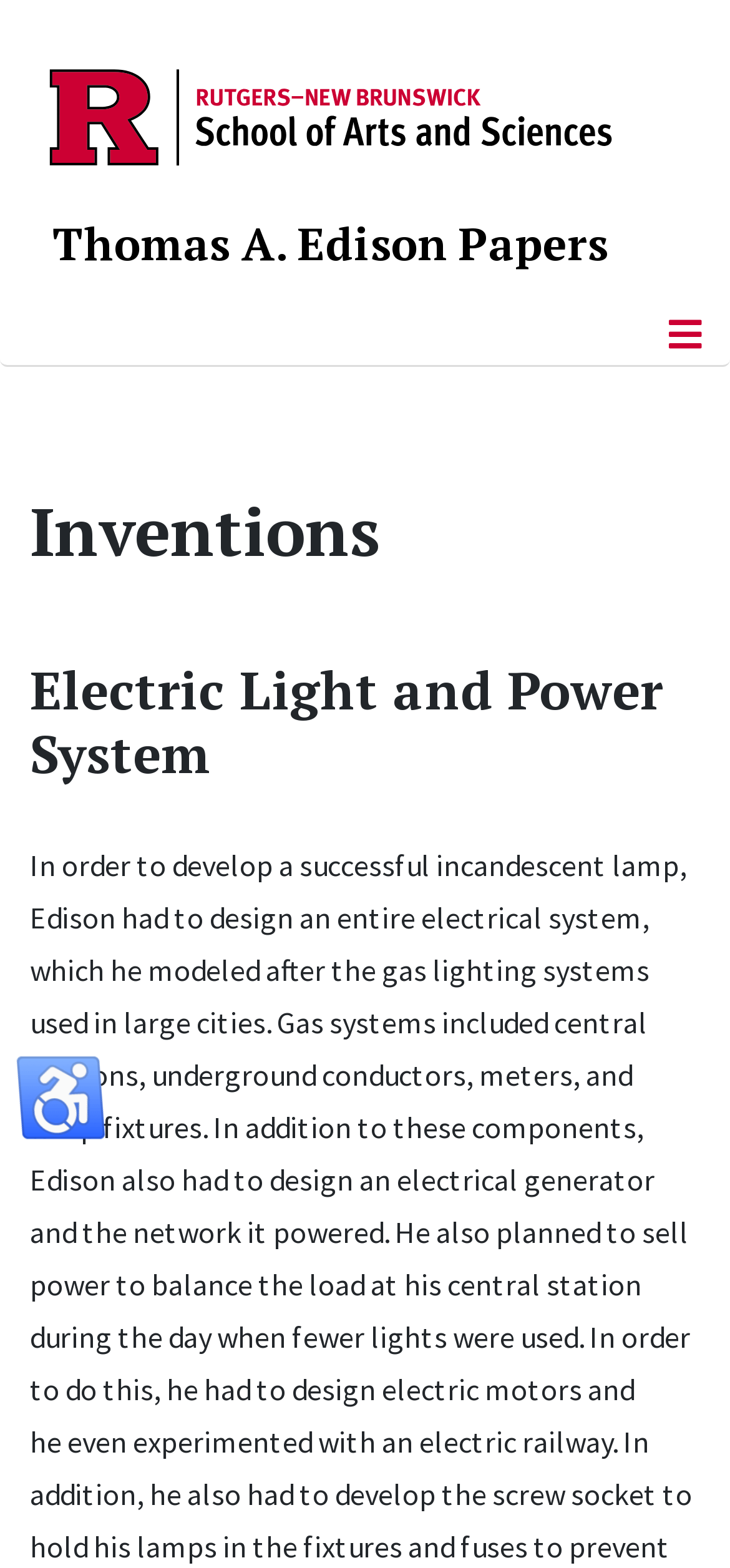What is the purpose of the button at the top right corner?
Identify the answer in the screenshot and reply with a single word or phrase.

Toggle Navigation